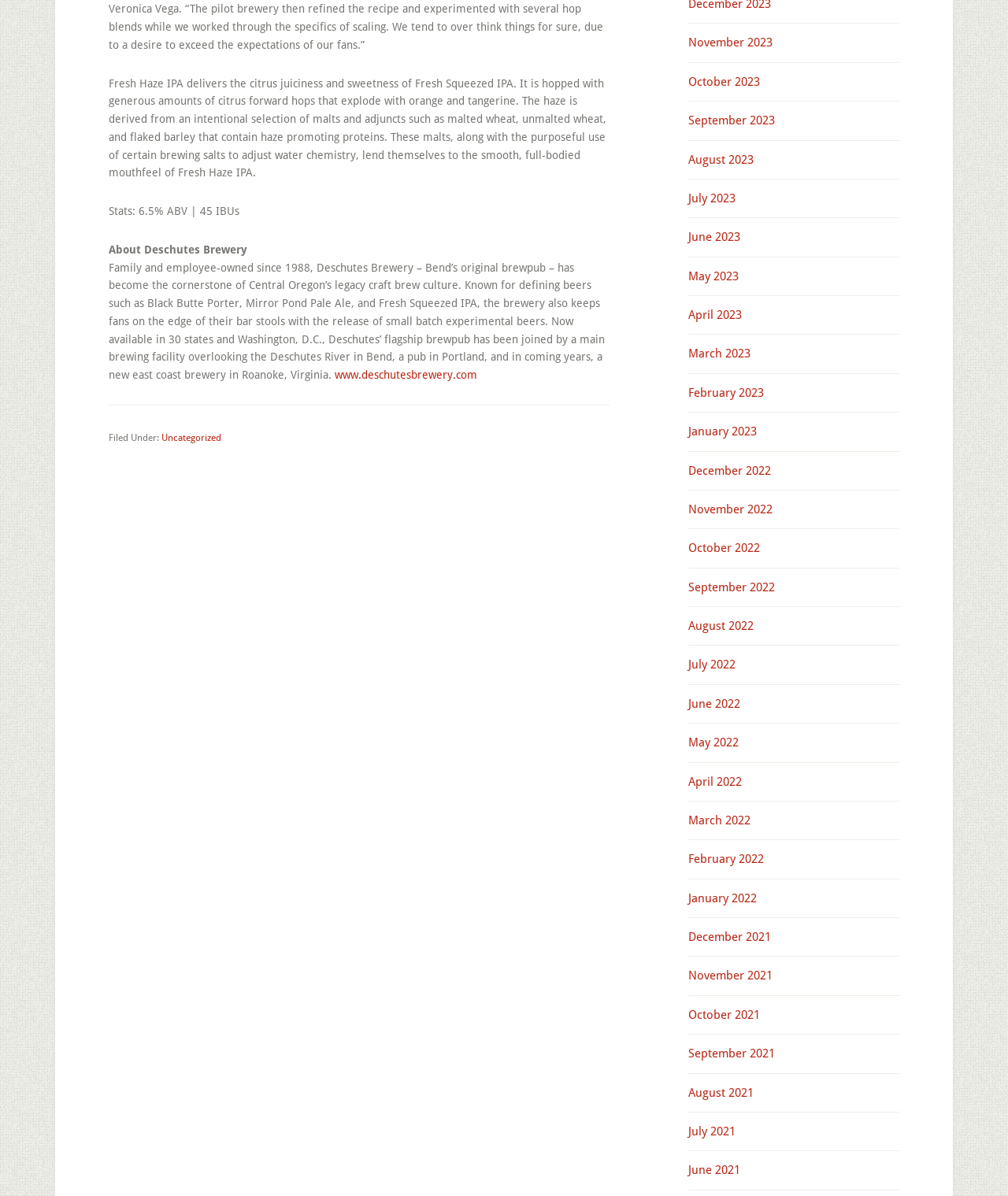Answer the question with a brief word or phrase:
What is the ABV of Fresh Haze IPA?

6.5%